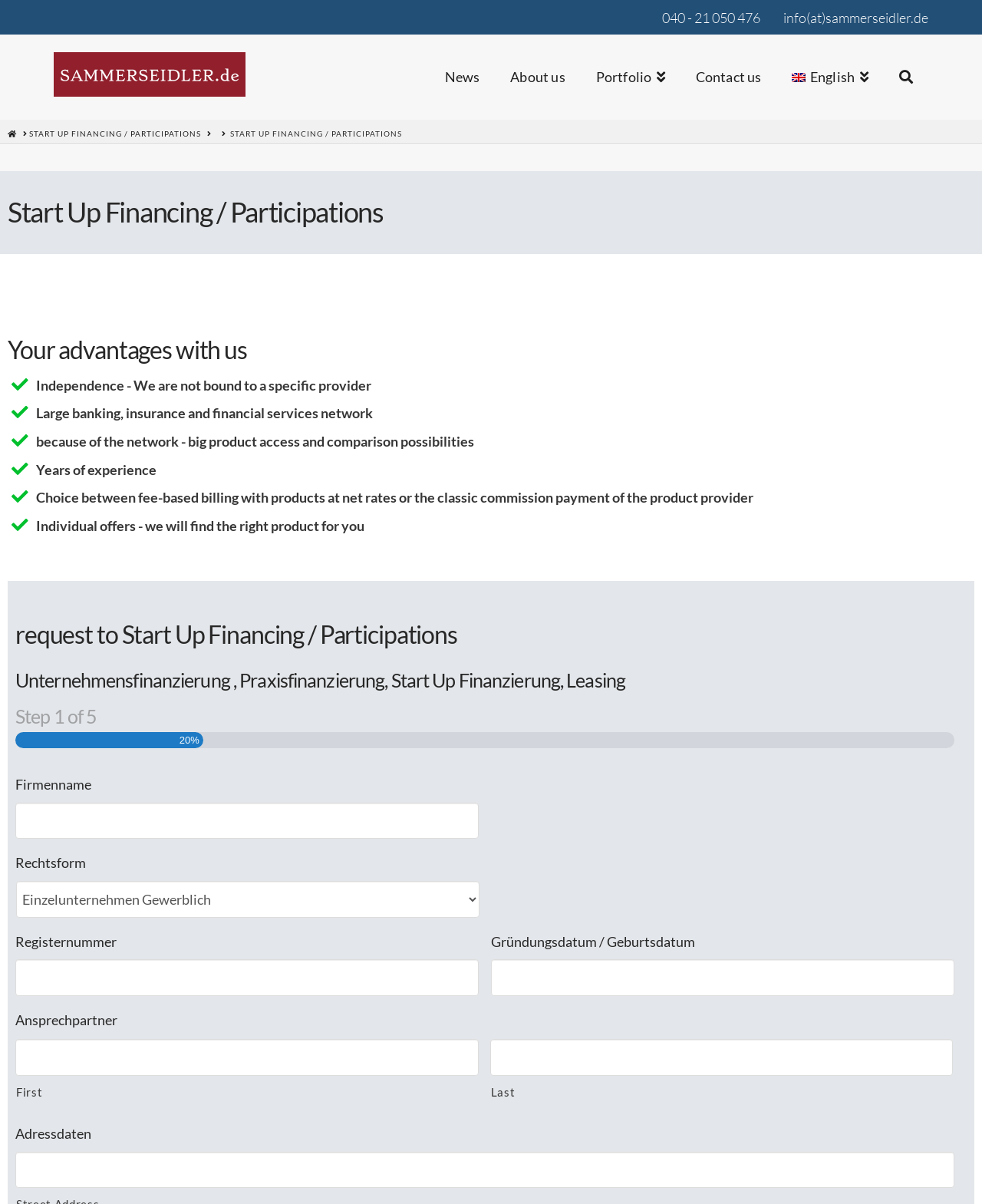Locate the bounding box coordinates of the segment that needs to be clicked to meet this instruction: "Click the 'News' link".

[0.437, 0.045, 0.504, 0.099]